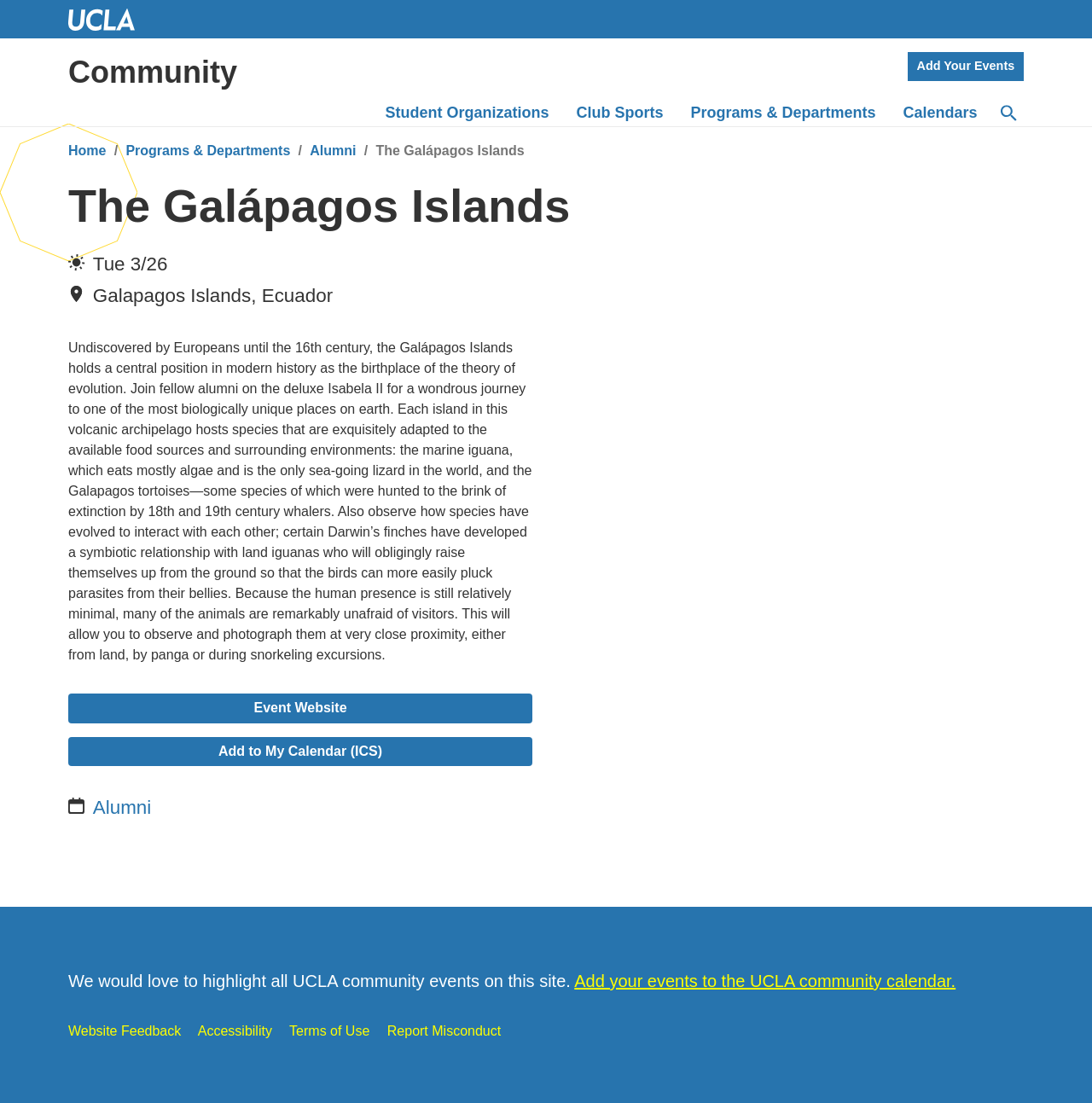Locate the bounding box of the UI element defined by this description: "Community". The coordinates should be given as four float numbers between 0 and 1, formatted as [left, top, right, bottom].

[0.062, 0.049, 0.217, 0.081]